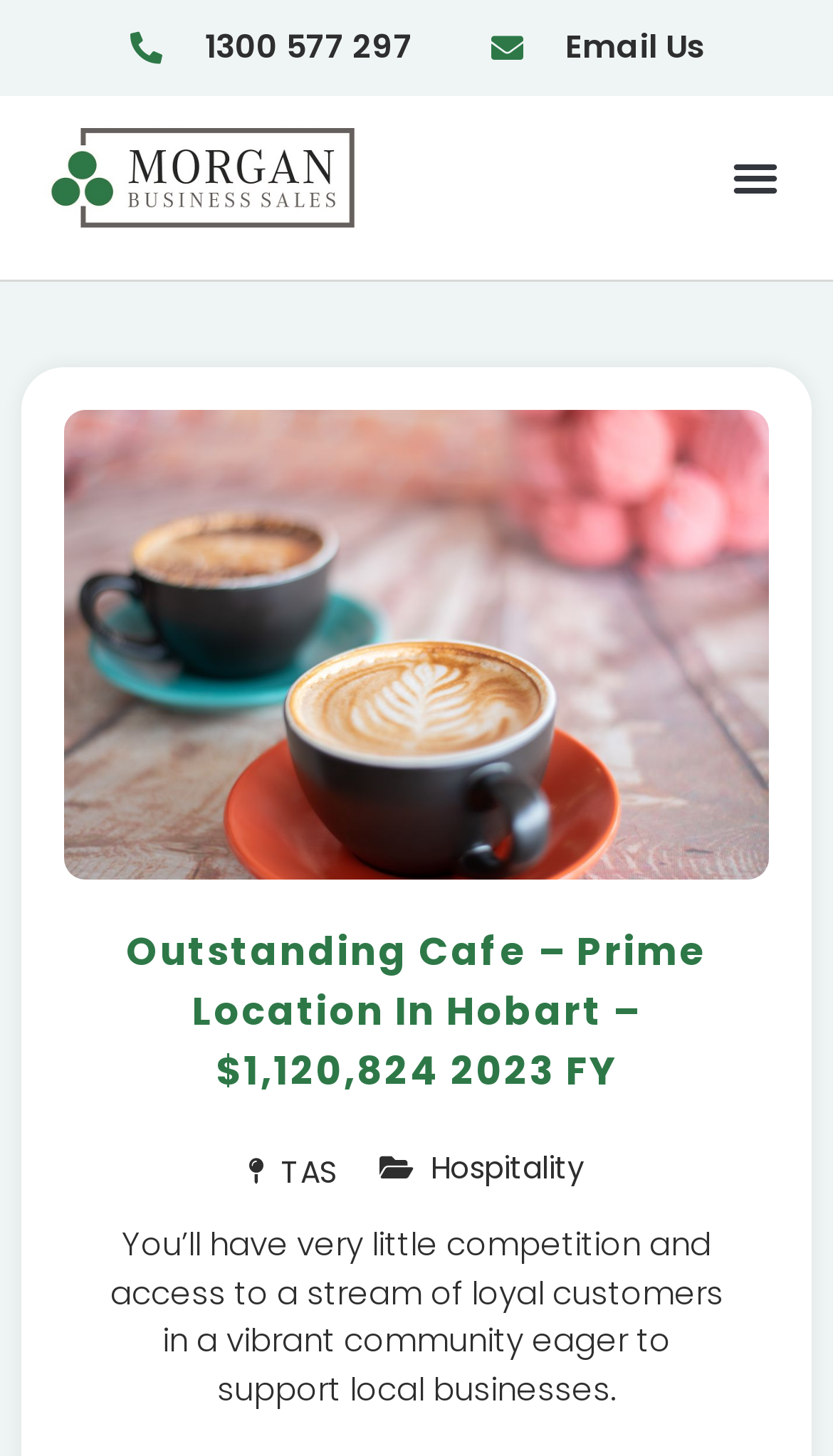Use a single word or phrase to respond to the question:
What is the business type of the cafe?

Hospitality